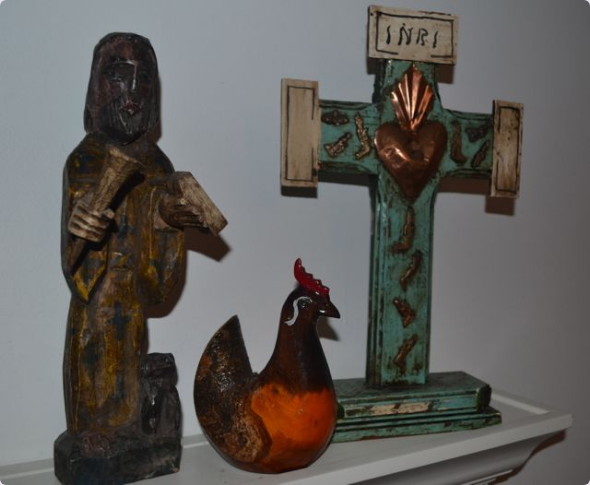What is the tone of the chicken figure?
Please analyze the image and answer the question with as much detail as possible.

The caption describes the chicken figure as having a 'warm, earthy tone', suggesting that the tone of the figure is earthy.